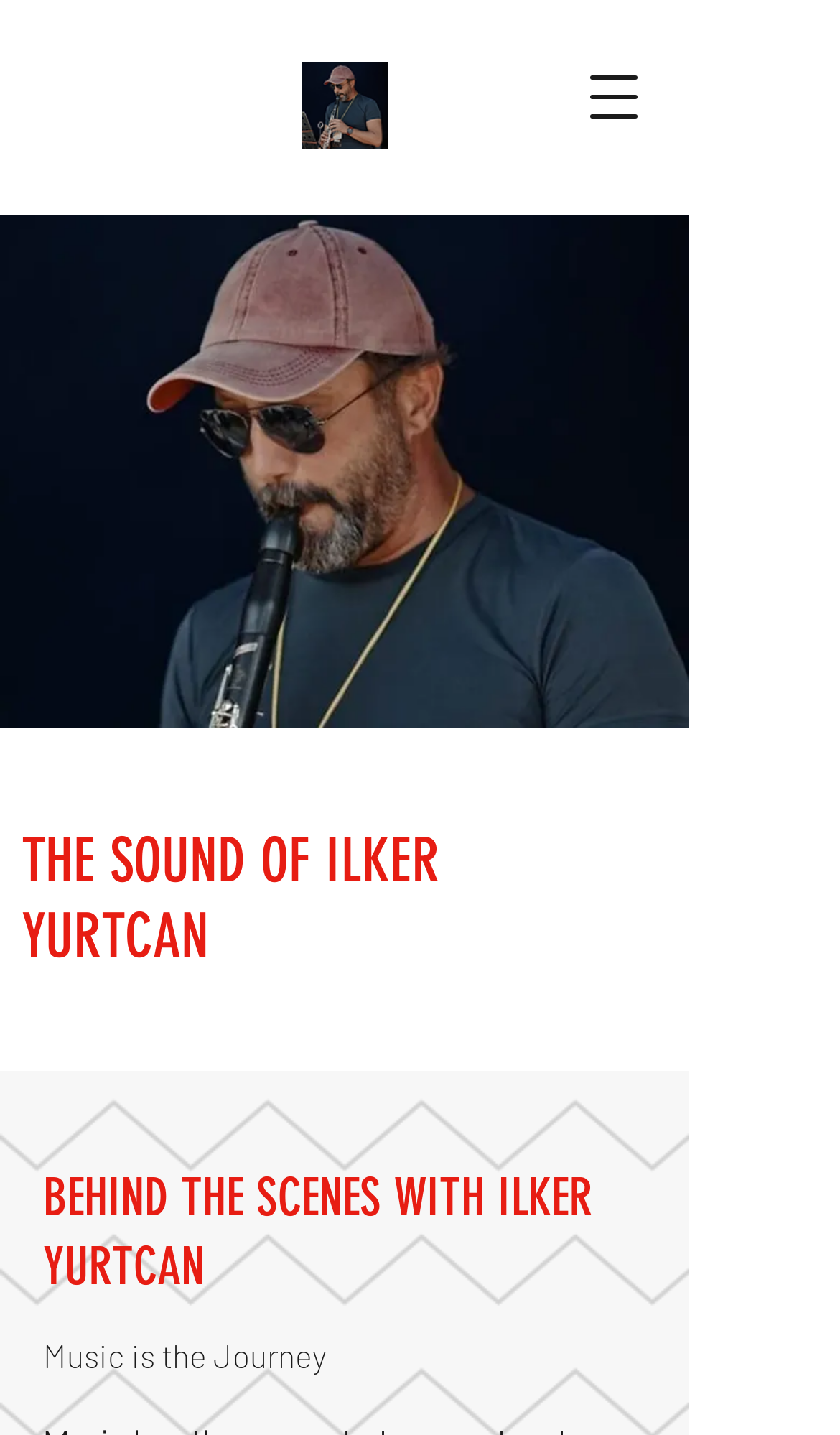What is the width of the navigation menu button?
Based on the visual content, answer with a single word or a brief phrase.

0.103